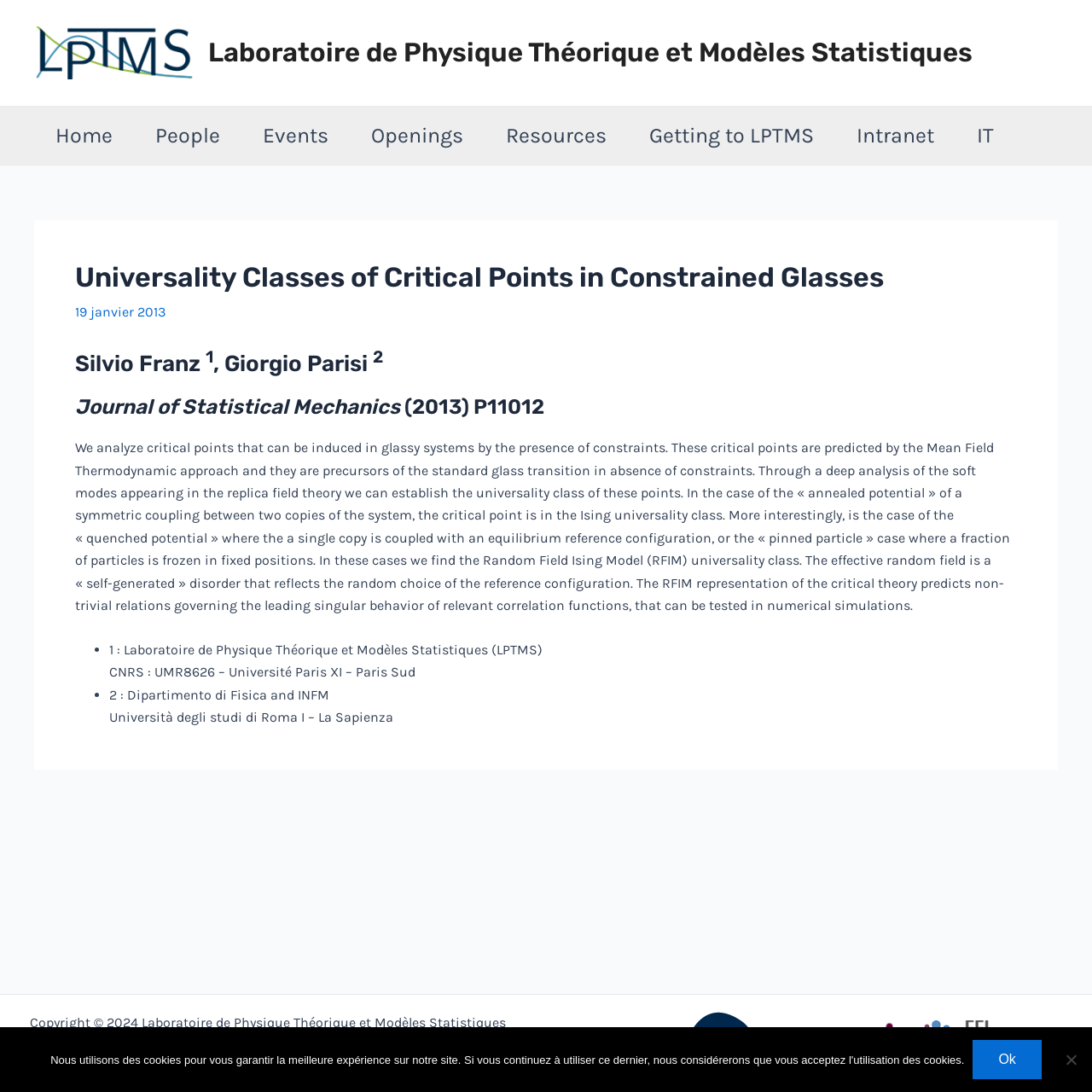What is the copyright year of the webpage?
Using the visual information from the image, give a one-word or short-phrase answer.

2024